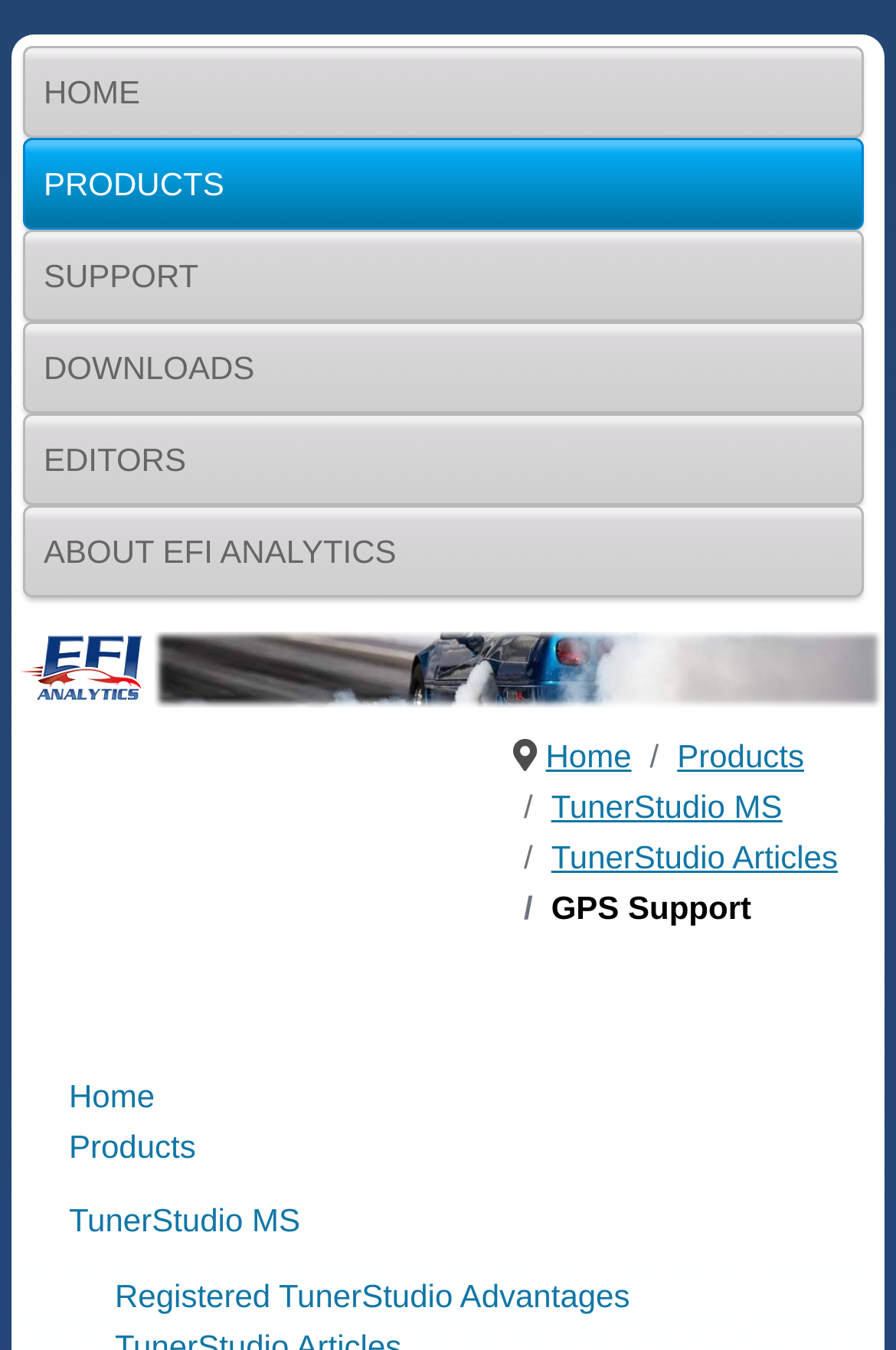Provide a one-word or short-phrase answer to the question:
What is the current page?

GPS Support